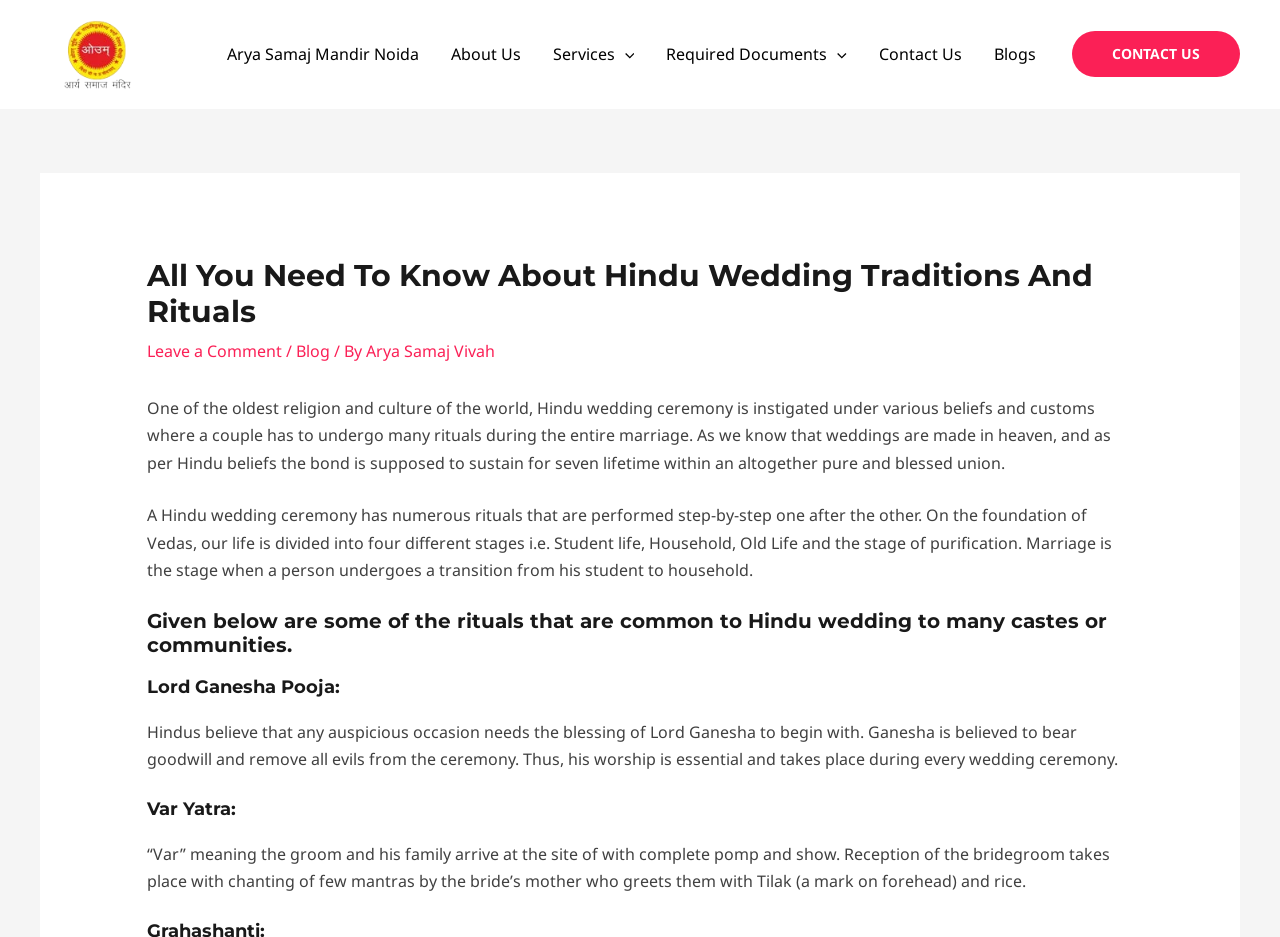Please specify the bounding box coordinates of the clickable section necessary to execute the following command: "Click Leave a Comment link".

[0.115, 0.363, 0.22, 0.386]